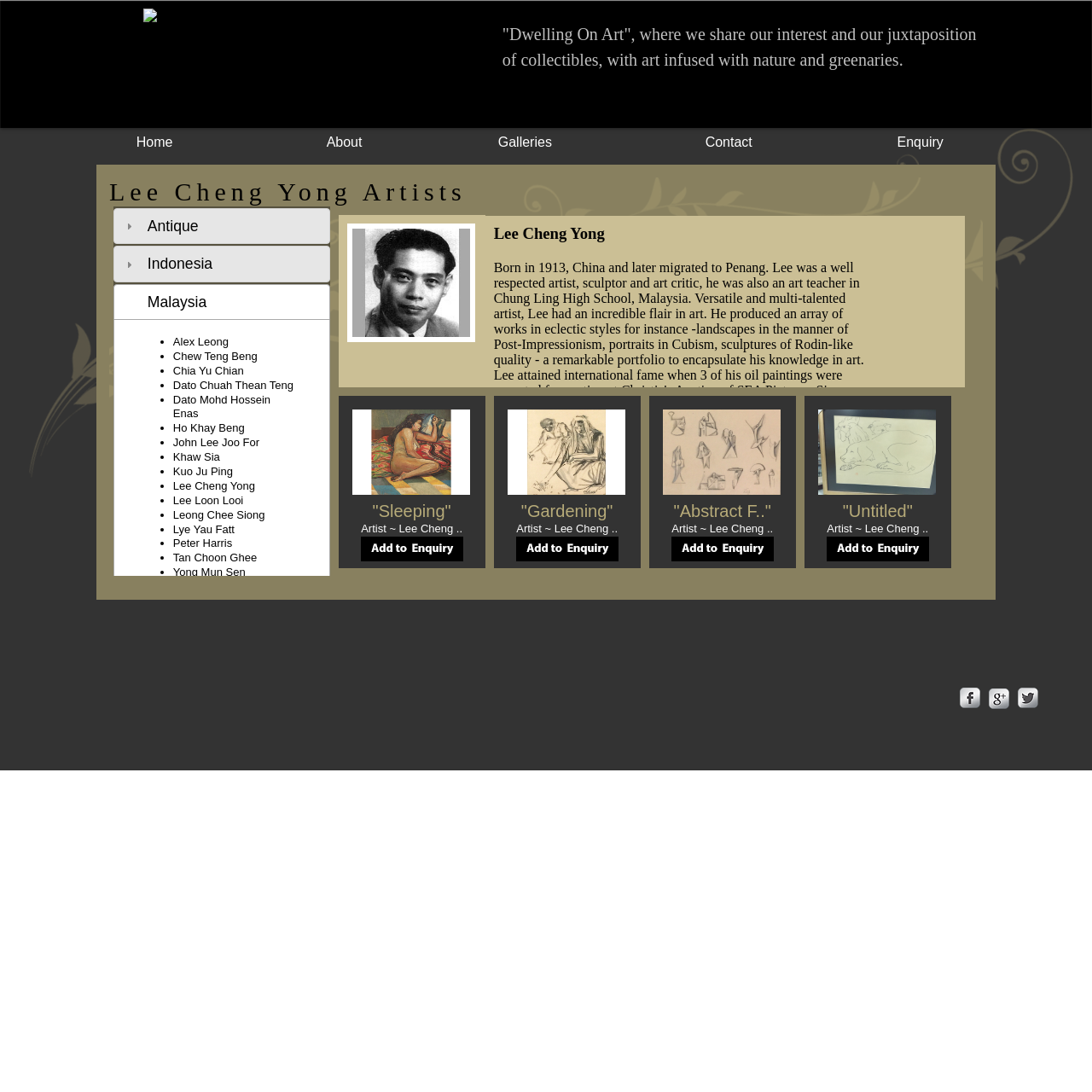How many artworks are displayed on this webpage?
Using the image as a reference, deliver a detailed and thorough answer to the question.

I counted the number of artworks displayed on the webpage, which are 'Sleeping', 'Gardening', and 'Abstract Figures', and found that there are 3 artworks in total.